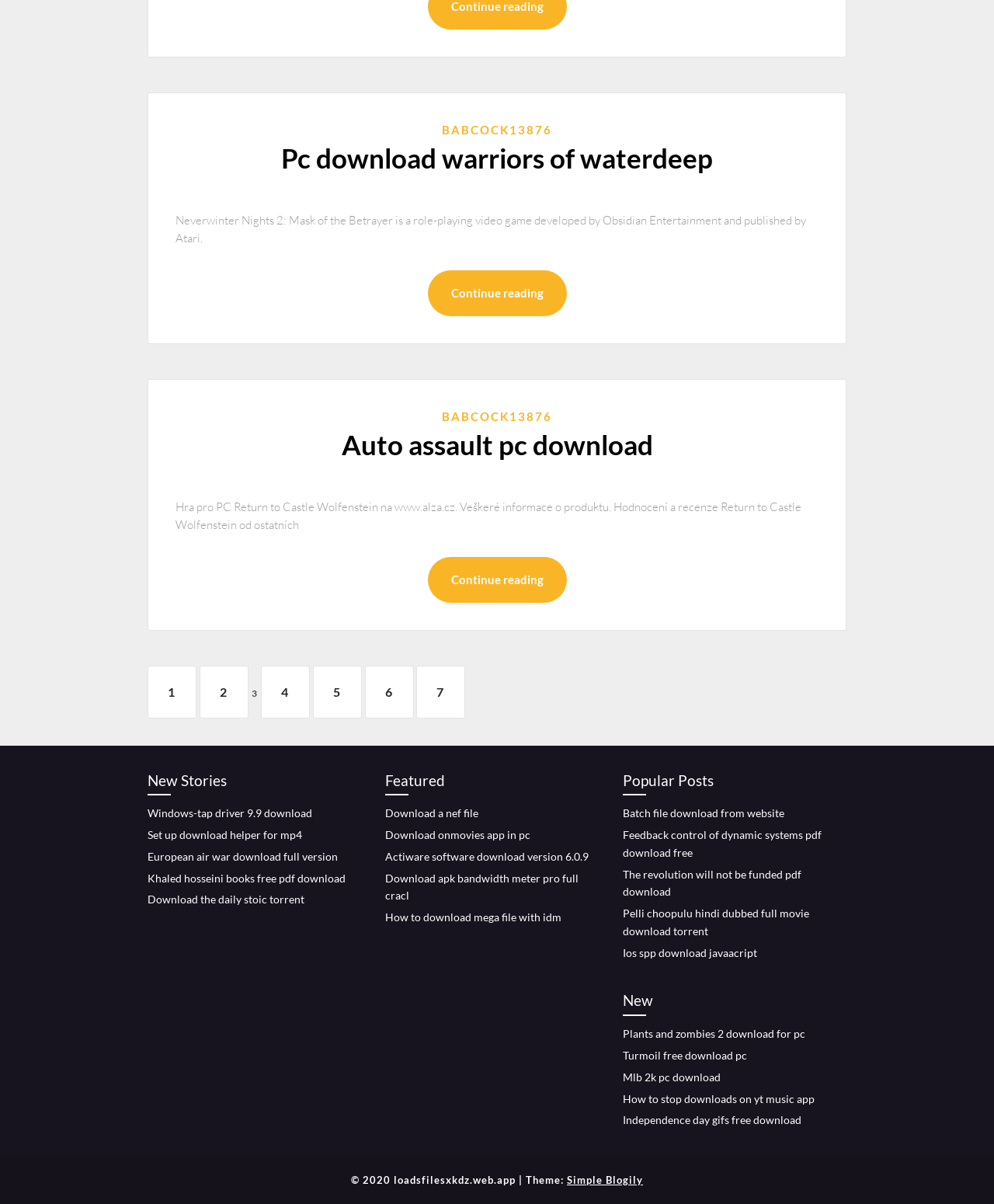Pinpoint the bounding box coordinates of the element to be clicked to execute the instruction: "Read 'Neverwinter Nights 2: Mask of the Betrayer is a role-playing video game developed by Obsidian Entertainment and published by Atari.'".

[0.177, 0.177, 0.811, 0.204]